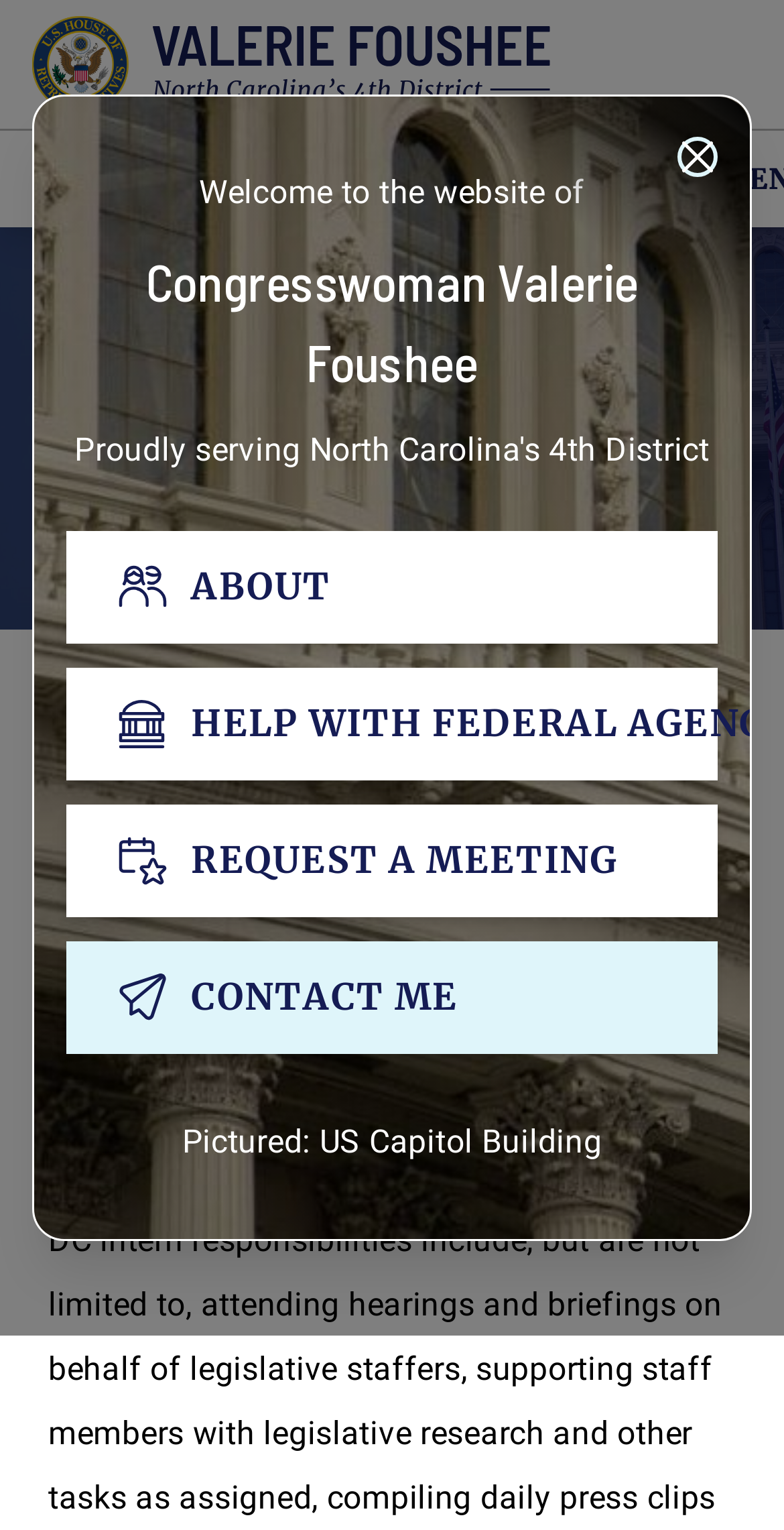Please find and give the text of the main heading on the webpage.

Welcome to the website of